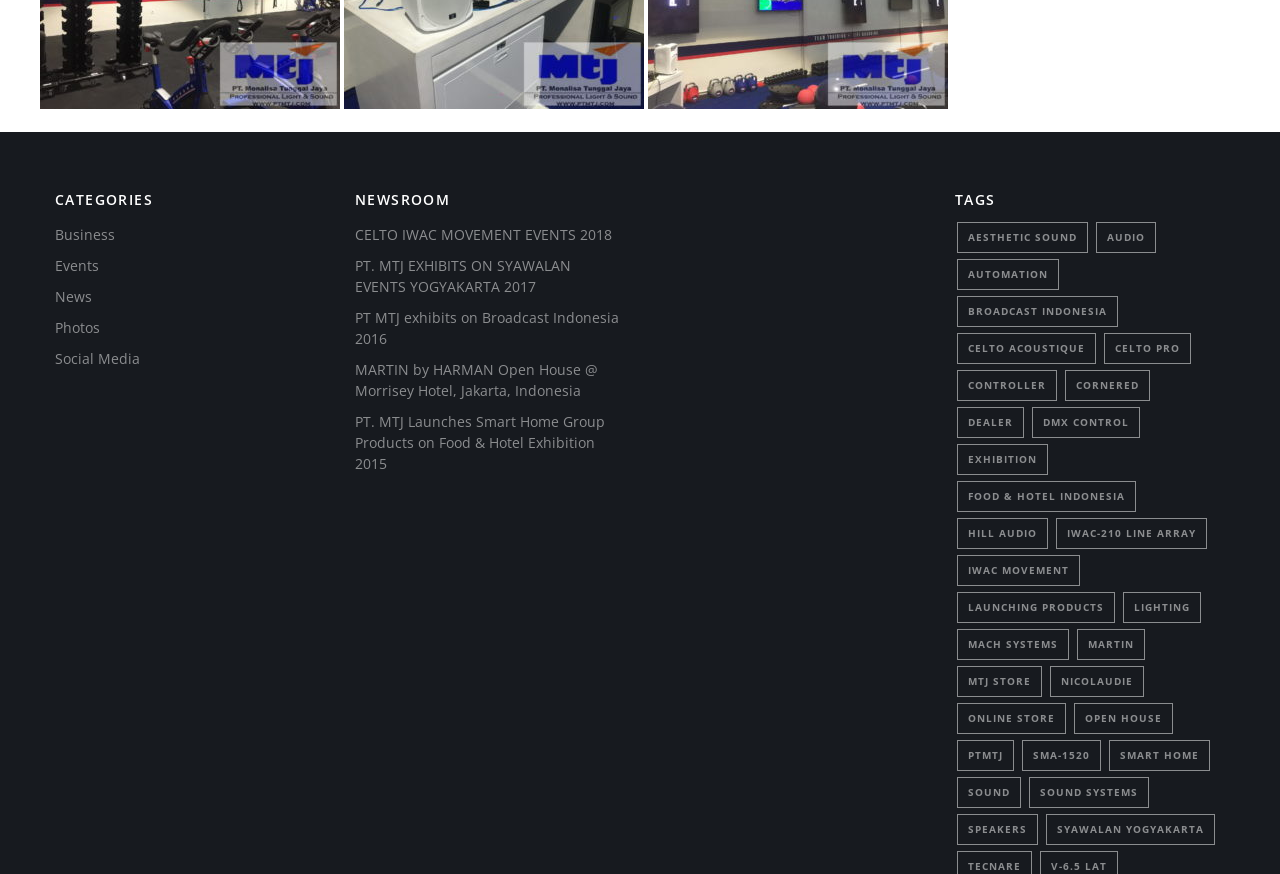Extract the bounding box of the UI element described as: "Hill Audio".

[0.748, 0.592, 0.819, 0.628]